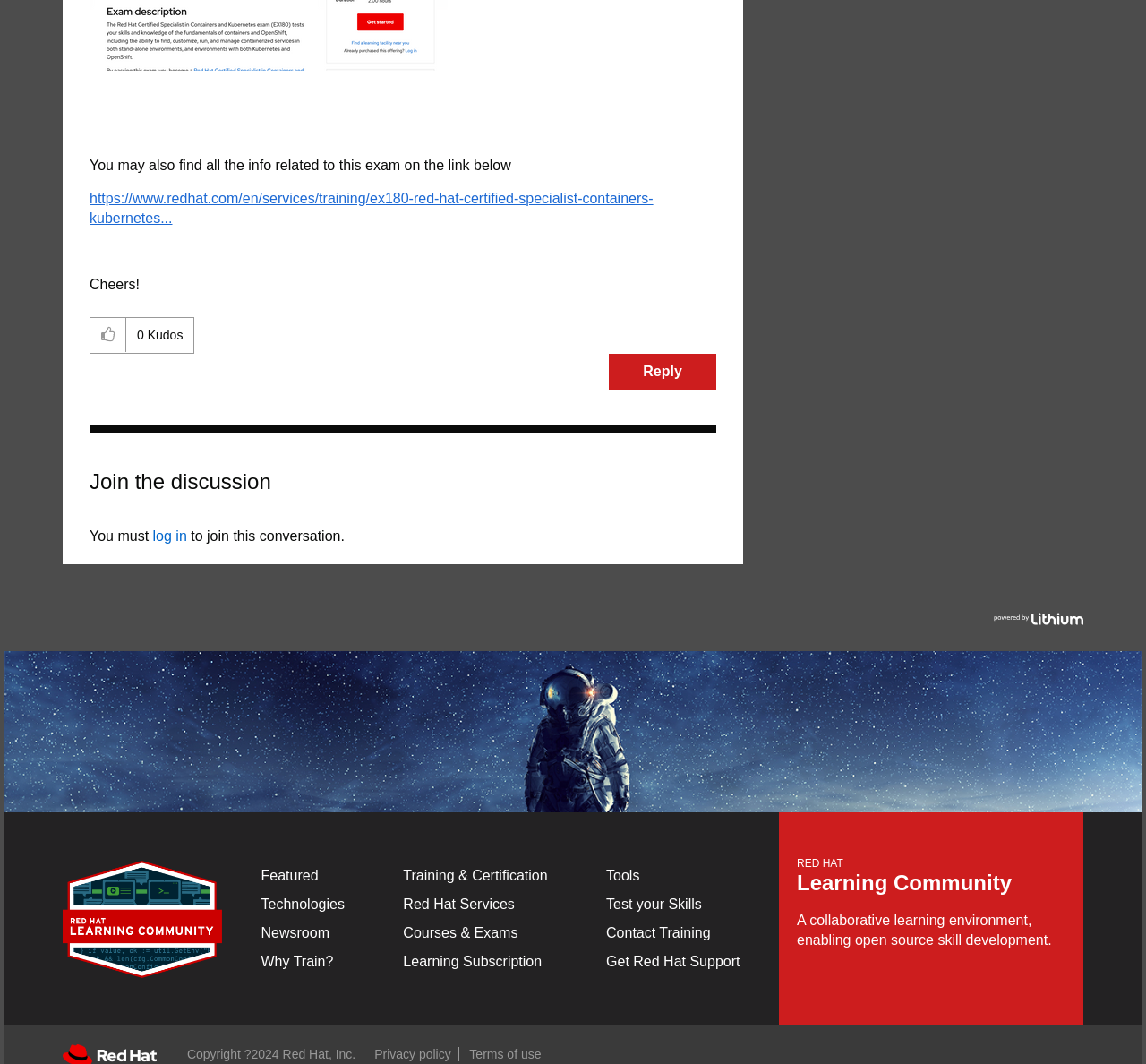Find the bounding box coordinates of the UI element according to this description: "https://www.redhat.com/en/services/training/ex180-red-hat-certified-specialist-containers-kubernetes...".

[0.078, 0.18, 0.57, 0.213]